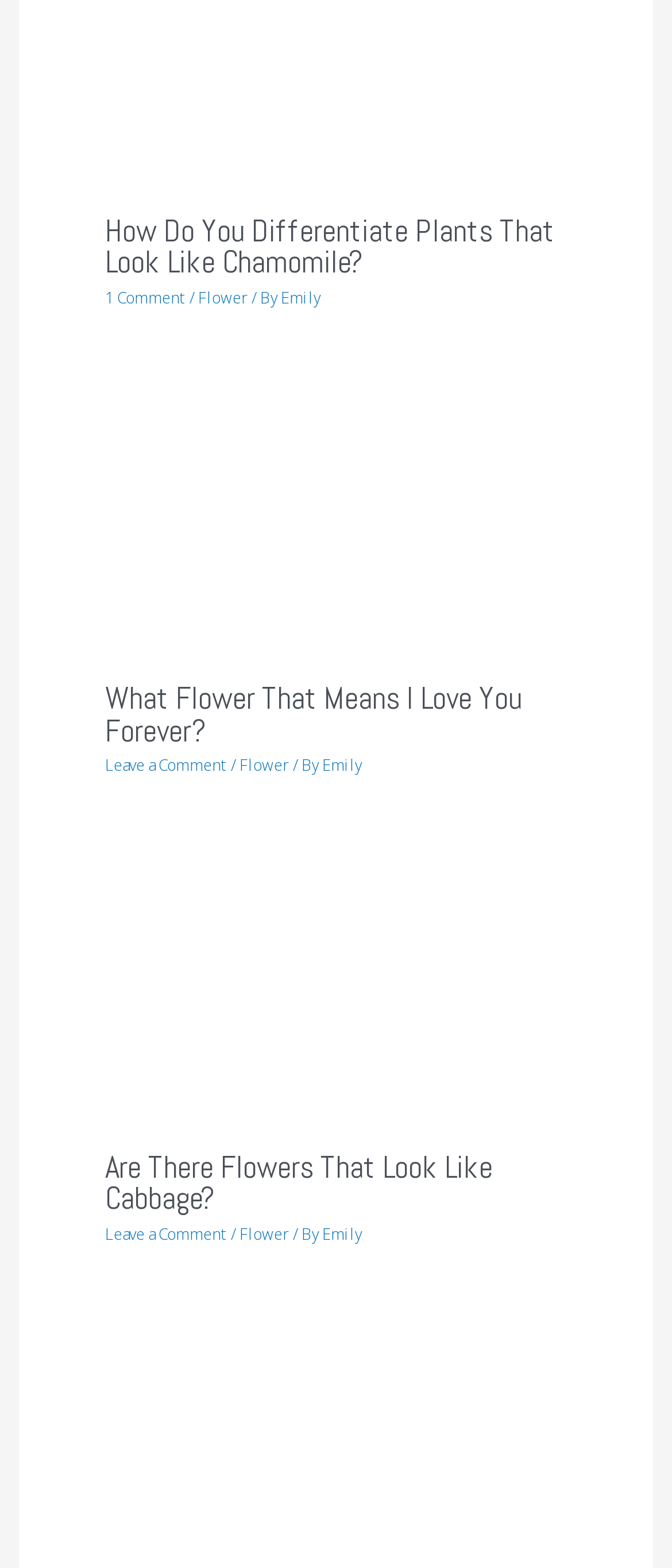Please provide the bounding box coordinates for the element that needs to be clicked to perform the following instruction: "visit My Account". The coordinates should be given as four float numbers between 0 and 1, i.e., [left, top, right, bottom].

None